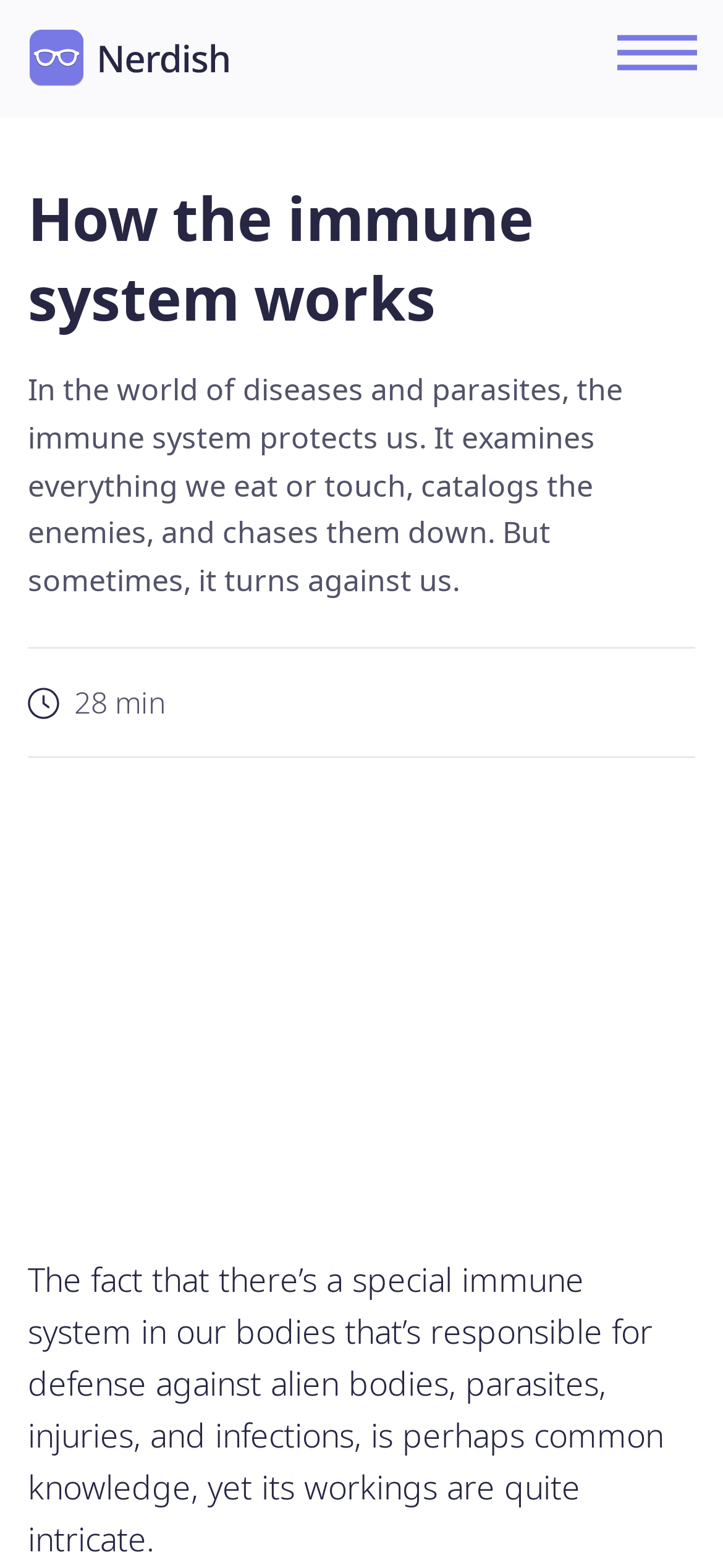Give a short answer using one word or phrase for the question:
What is the topic of the article?

Immune system